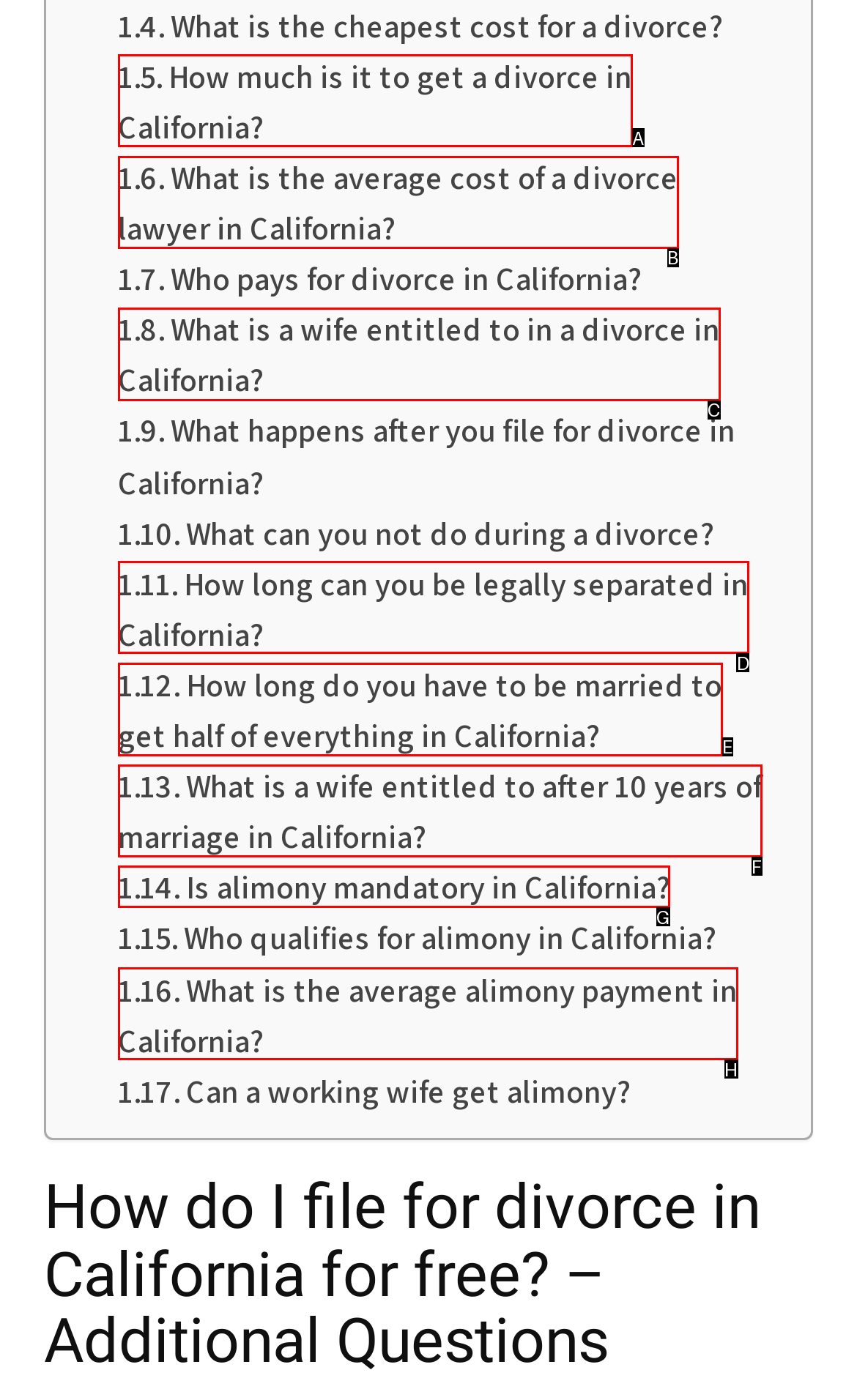Figure out which option to click to perform the following task: Explore 'How long can you be legally separated in California?'
Provide the letter of the correct option in your response.

D